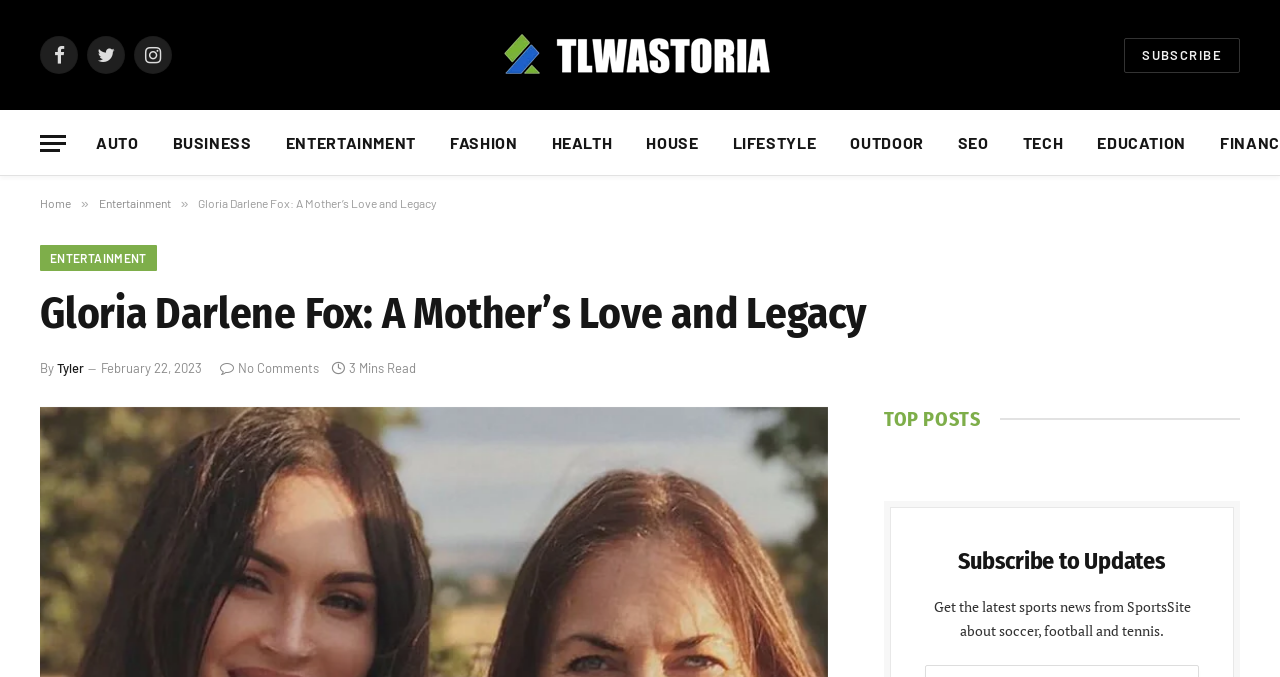Refer to the image and provide an in-depth answer to the question:
What is the category of the article?

I found the answer by looking at the link 'Entertainment' located at the top of the article. This link suggests that the article belongs to the Entertainment category.